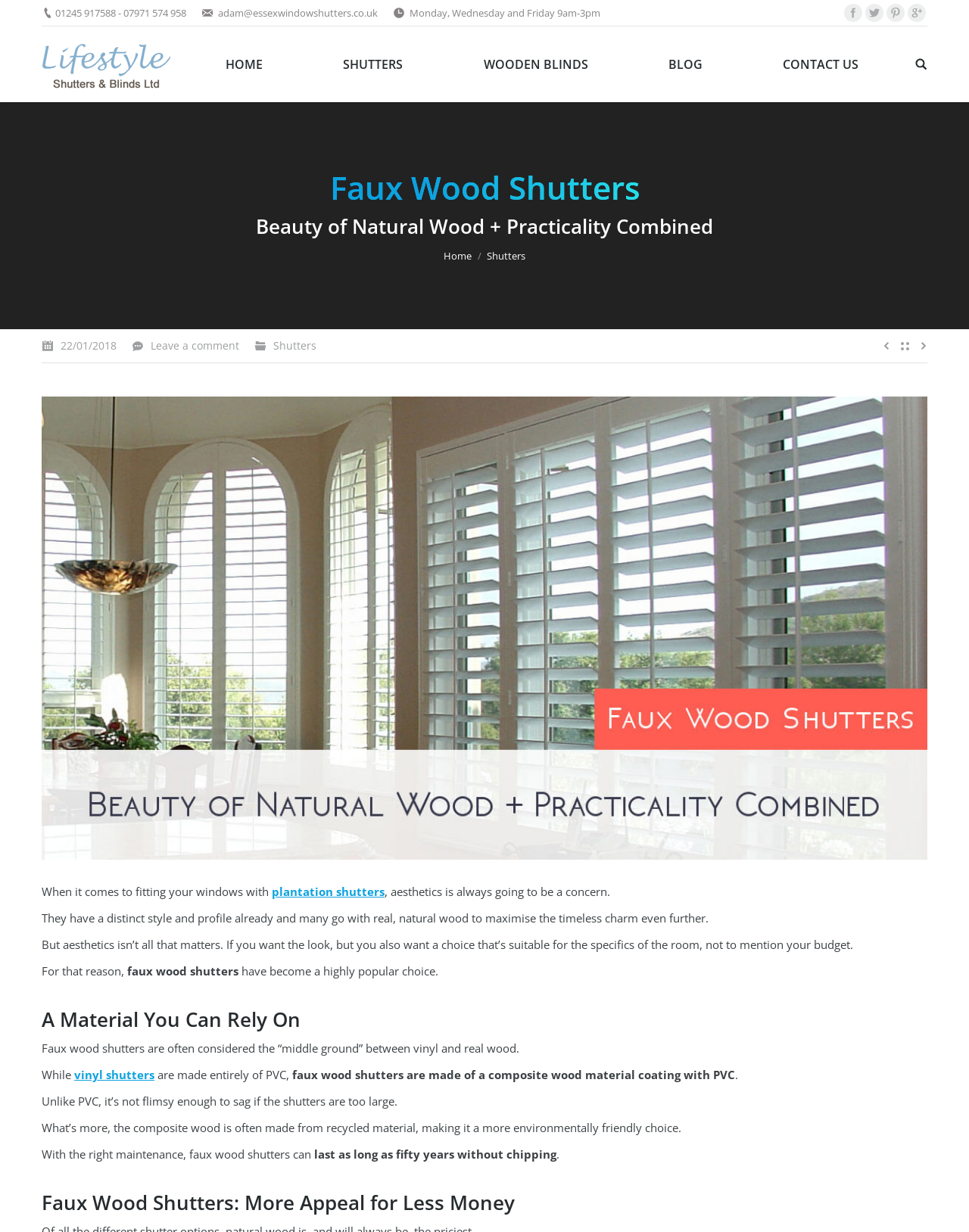What type of shutters are being discussed?
Please craft a detailed and exhaustive response to the question.

The webpage is discussing faux wood shutters, which is evident from the headings and the content of the webpage, specifically the section that says 'Faux wood shutters have become a highly popular choice'.